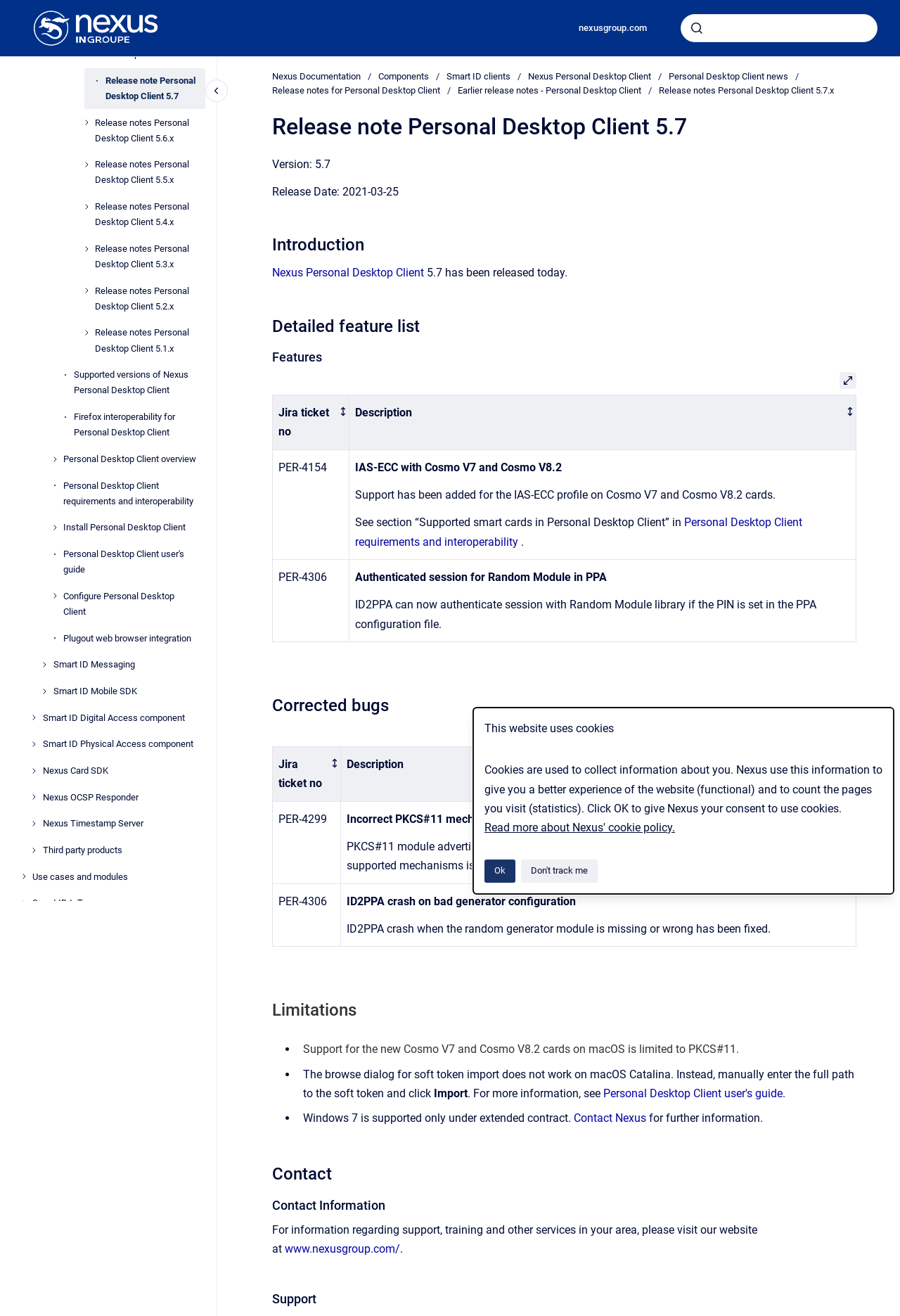Please identify the bounding box coordinates of the element I should click to complete this instruction: 'Read more about Nexus' cookie policy'. The coordinates should be given as four float numbers between 0 and 1, like this: [left, top, right, bottom].

[0.538, 0.624, 0.75, 0.634]